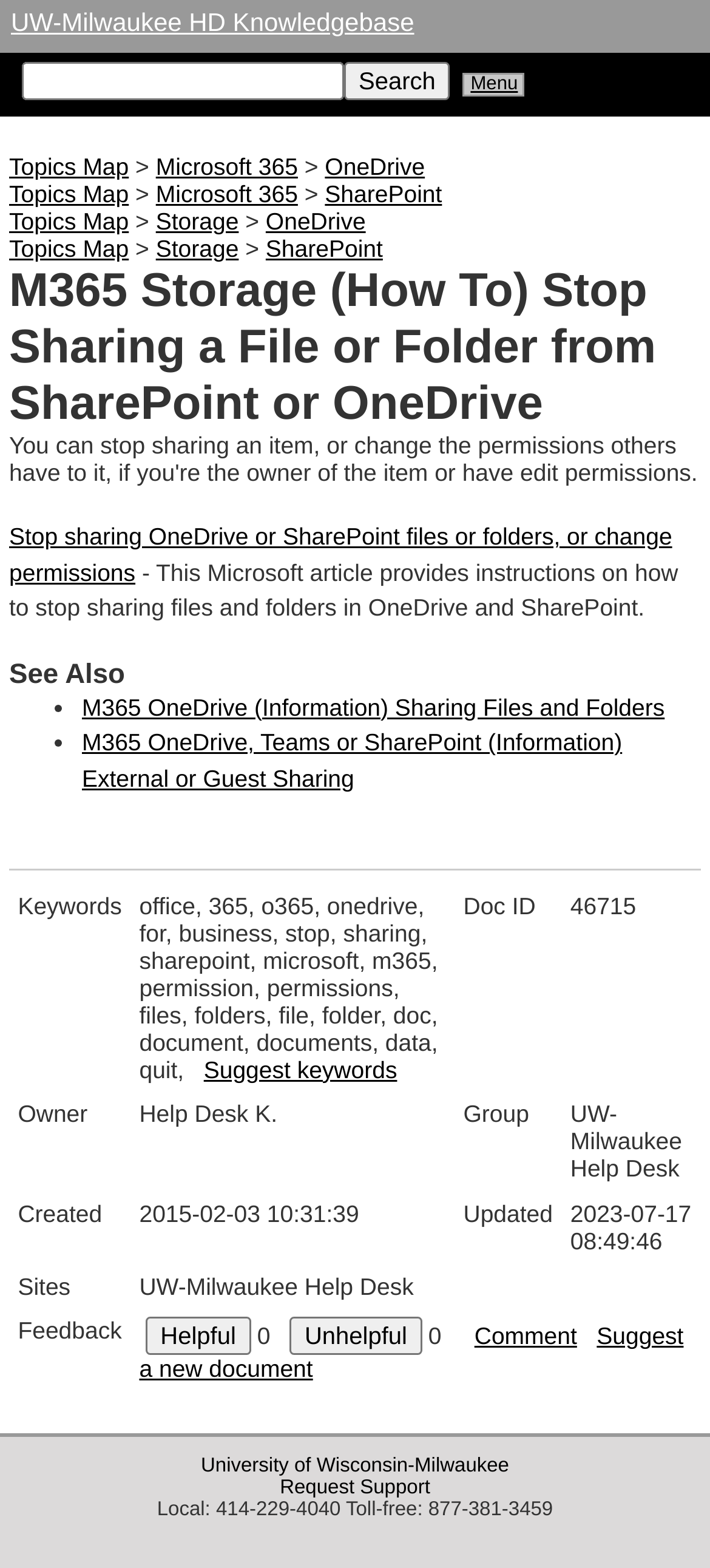Show the bounding box coordinates of the region that should be clicked to follow the instruction: "Suggest keywords."

[0.287, 0.673, 0.559, 0.691]